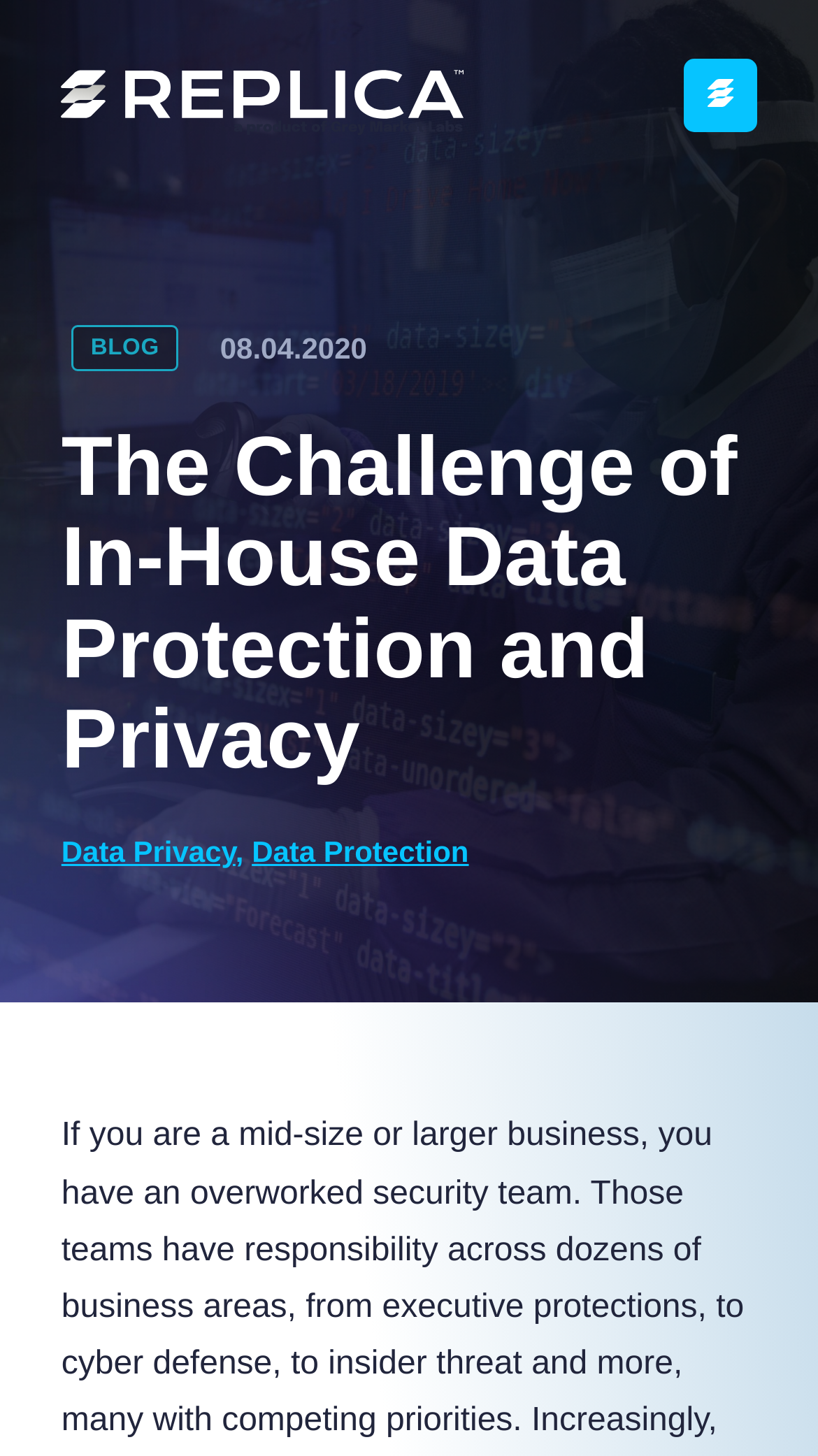What is the date of the blog post?
From the image, provide a succinct answer in one word or a short phrase.

08.04.2020